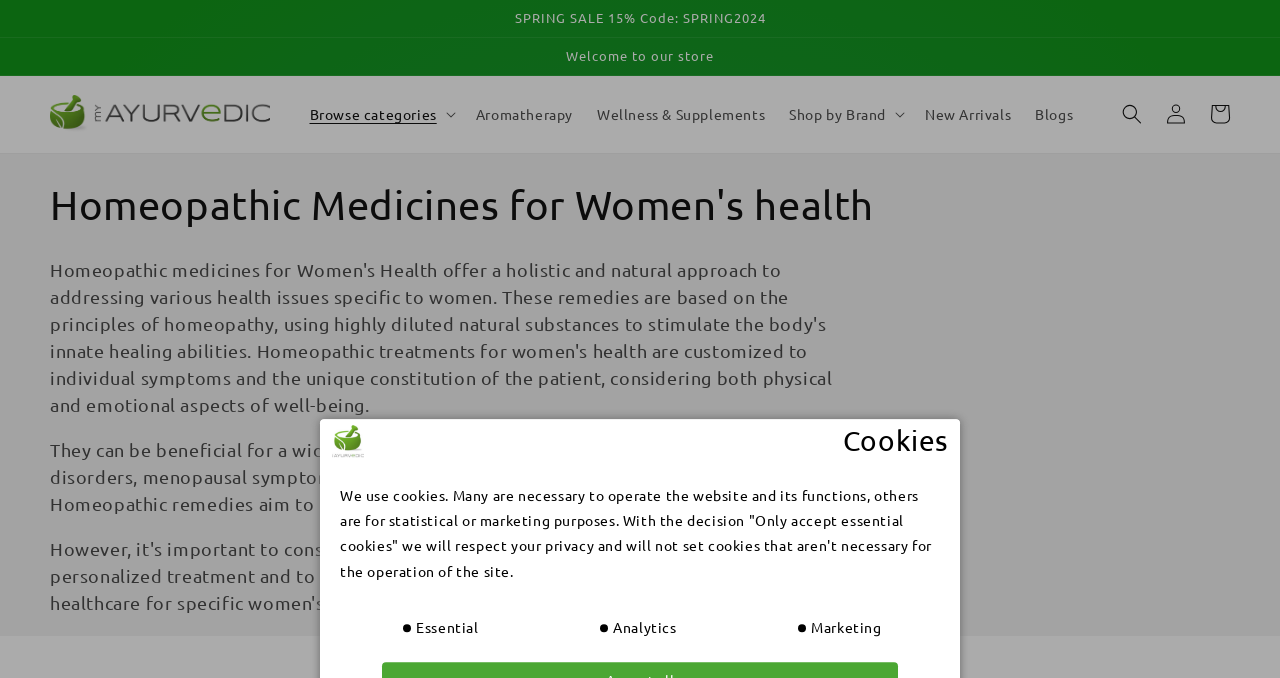Using the image as a reference, answer the following question in as much detail as possible:
What is the purpose of the cookies?

The cookies section on the webpage explains that cookies are used for operating the website and its functions, as well as for statistical or marketing purposes.